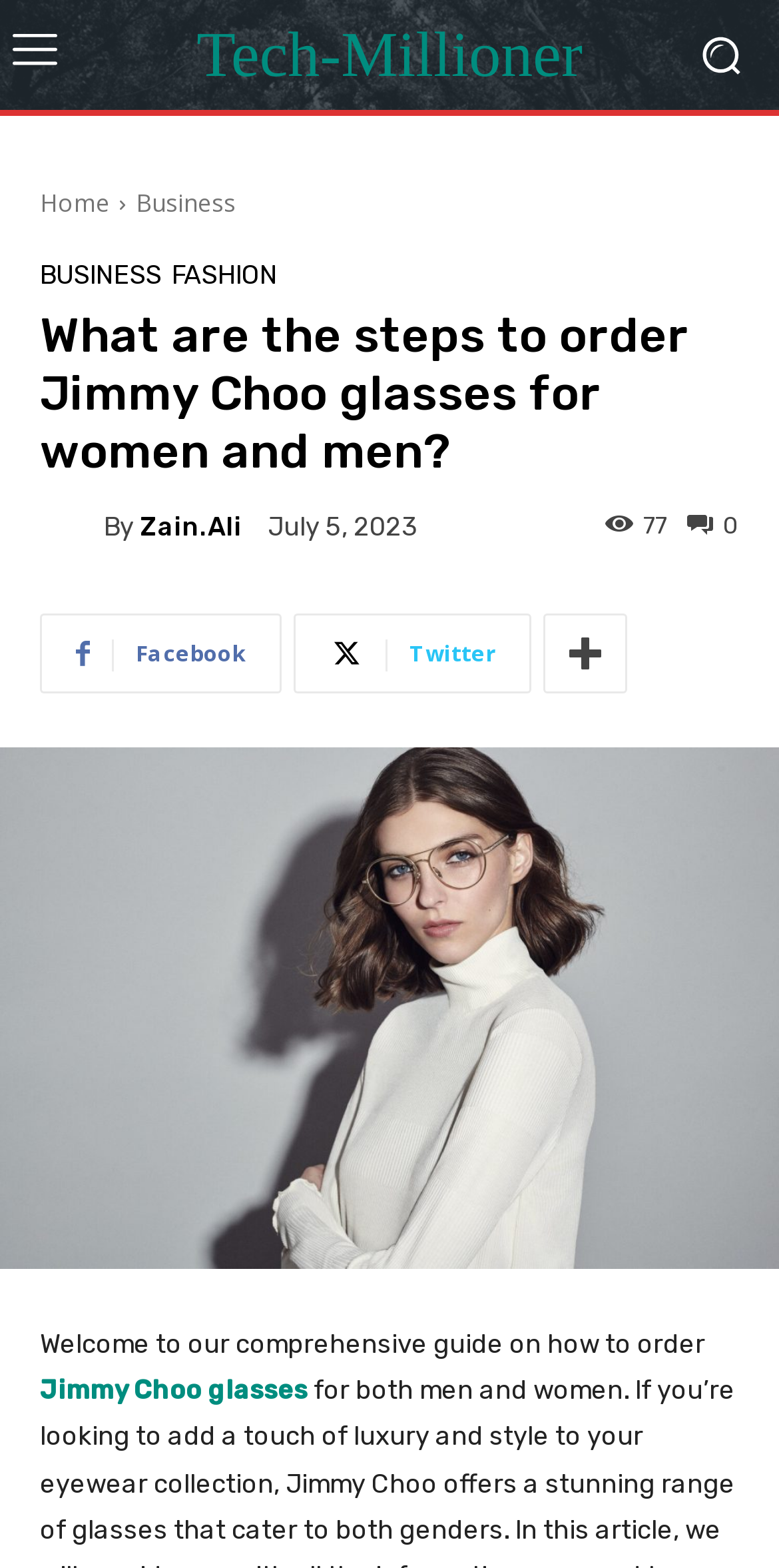Identify the text that serves as the heading for the webpage and generate it.

What are the steps to order Jimmy Choo glasses for women and men?